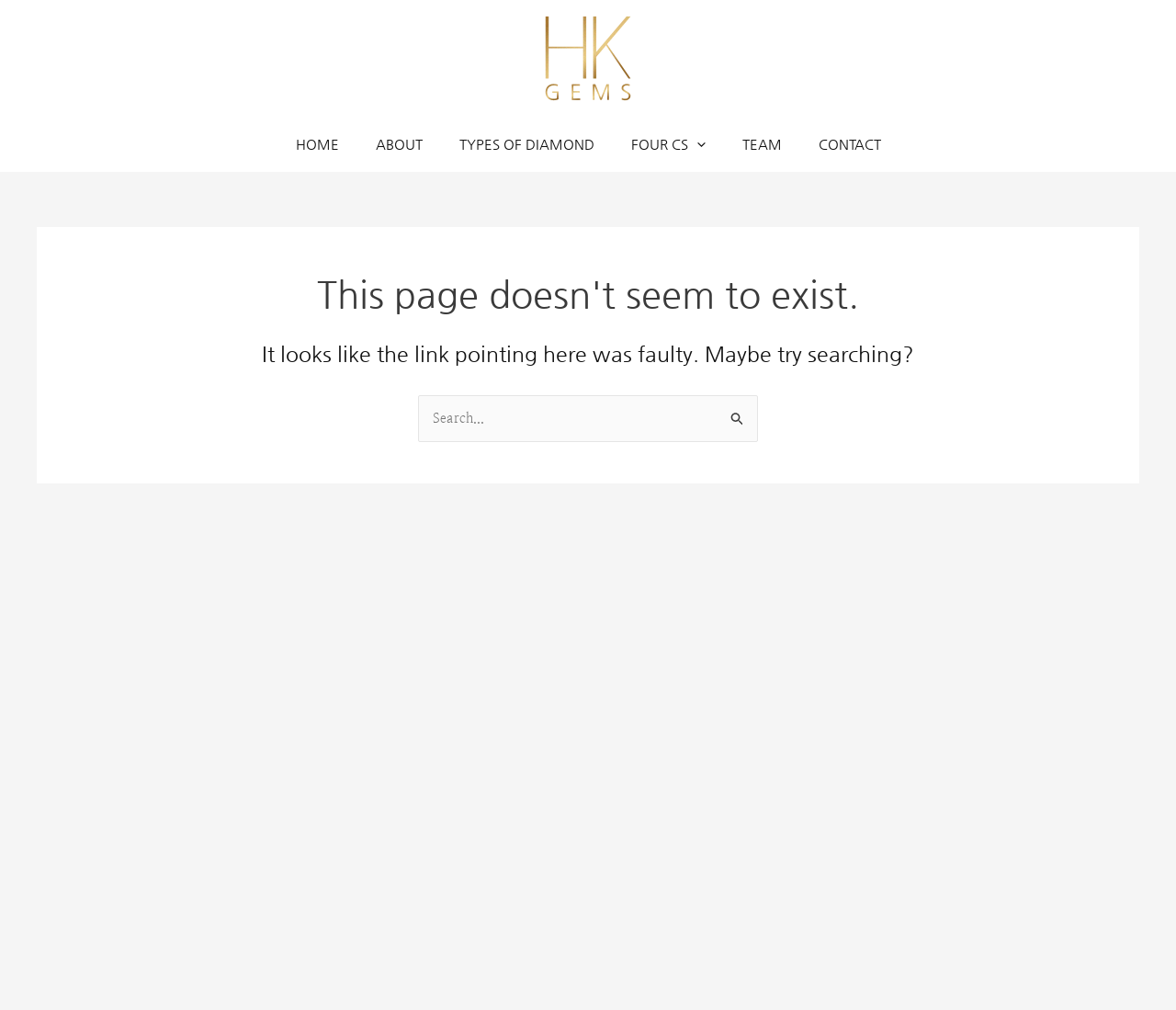Find the bounding box coordinates of the element to click in order to complete the given instruction: "click on about."

[0.304, 0.116, 0.375, 0.17]